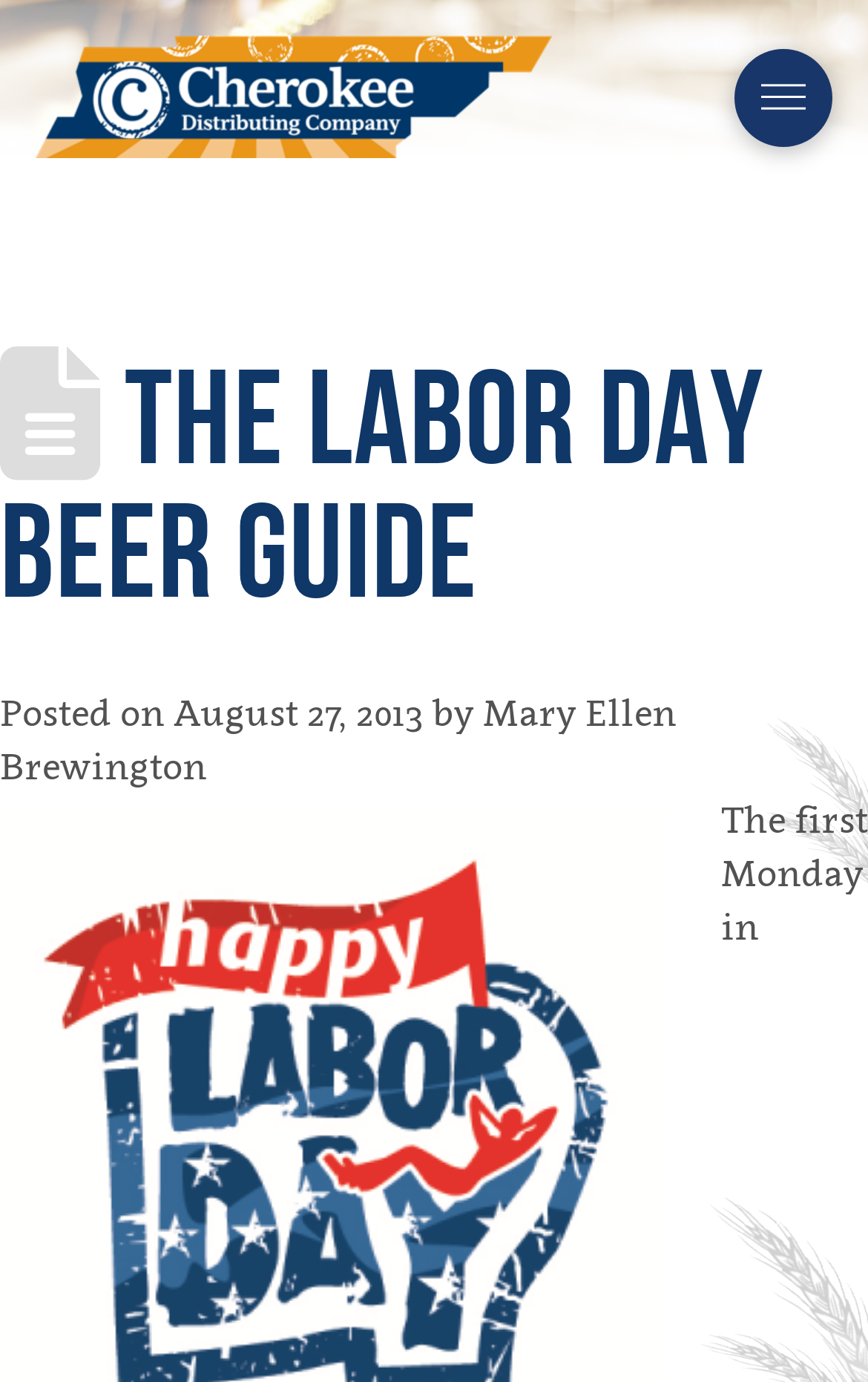Determine the bounding box of the UI component based on this description: "aria-label="Toggle Off Canvas Content"". The bounding box coordinates should be four float values between 0 and 1, i.e., [left, top, right, bottom].

[0.846, 0.035, 0.959, 0.106]